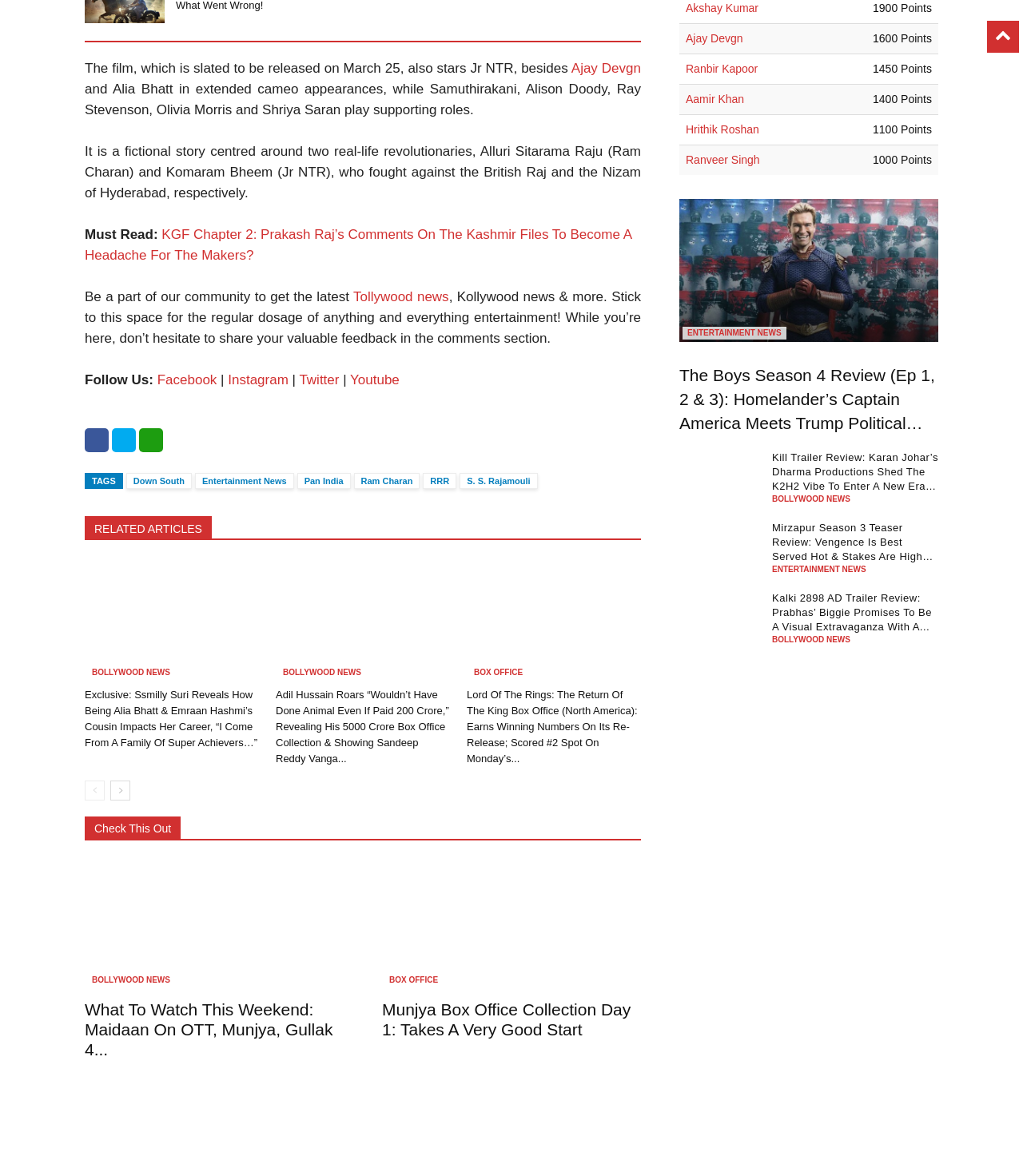What is the name of the actress who is mentioned to have a cousin in the film industry?
By examining the image, provide a one-word or phrase answer.

Alia Bhatt